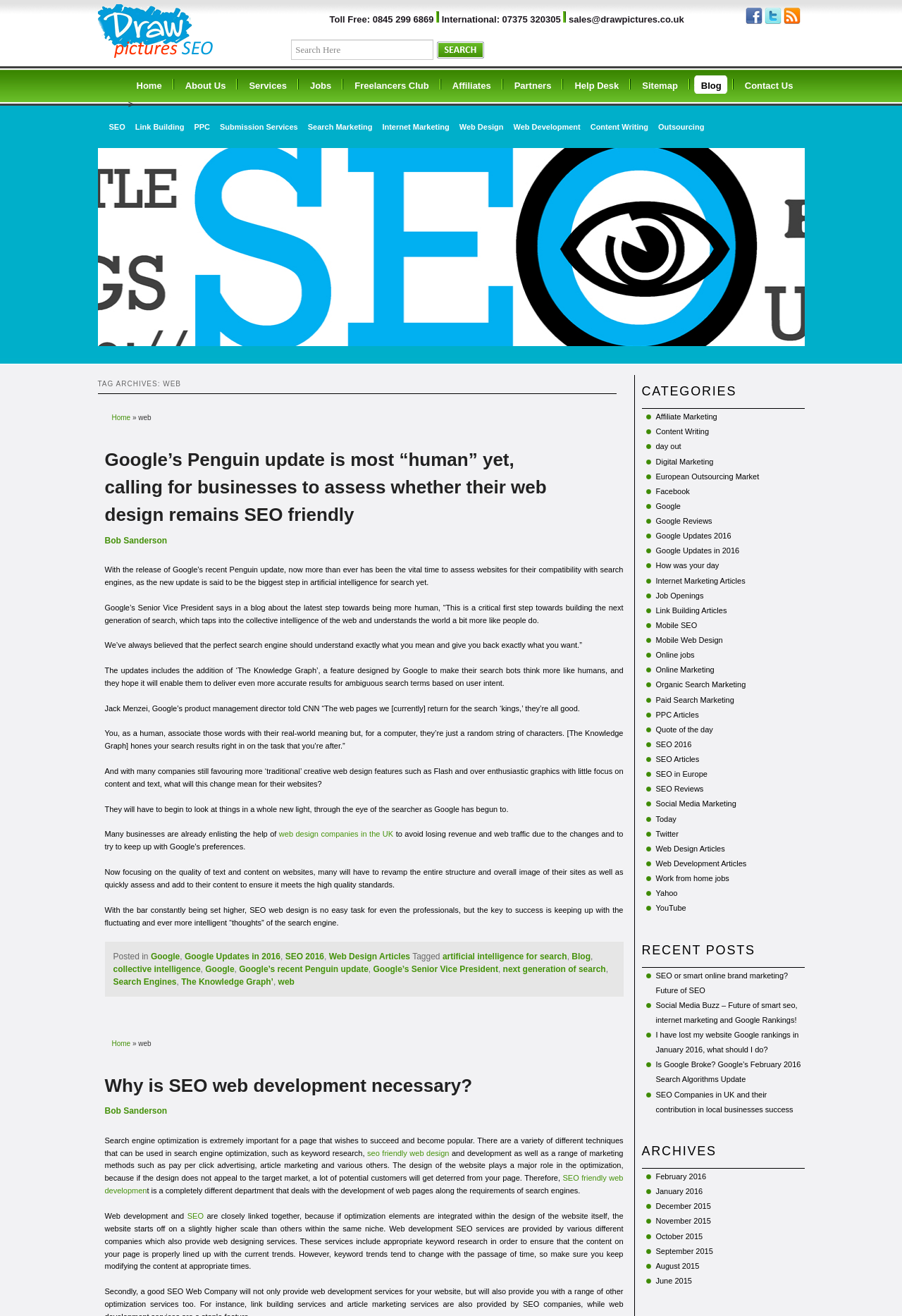Based on the image, provide a detailed response to the question:
What is the topic of the blog post?

The topic of the blog post is obtained from the heading 'Google’s Penguin update is most “human” yet, calling for businesses to assess whether their web design remains SEO friendly' in the article section of the webpage.